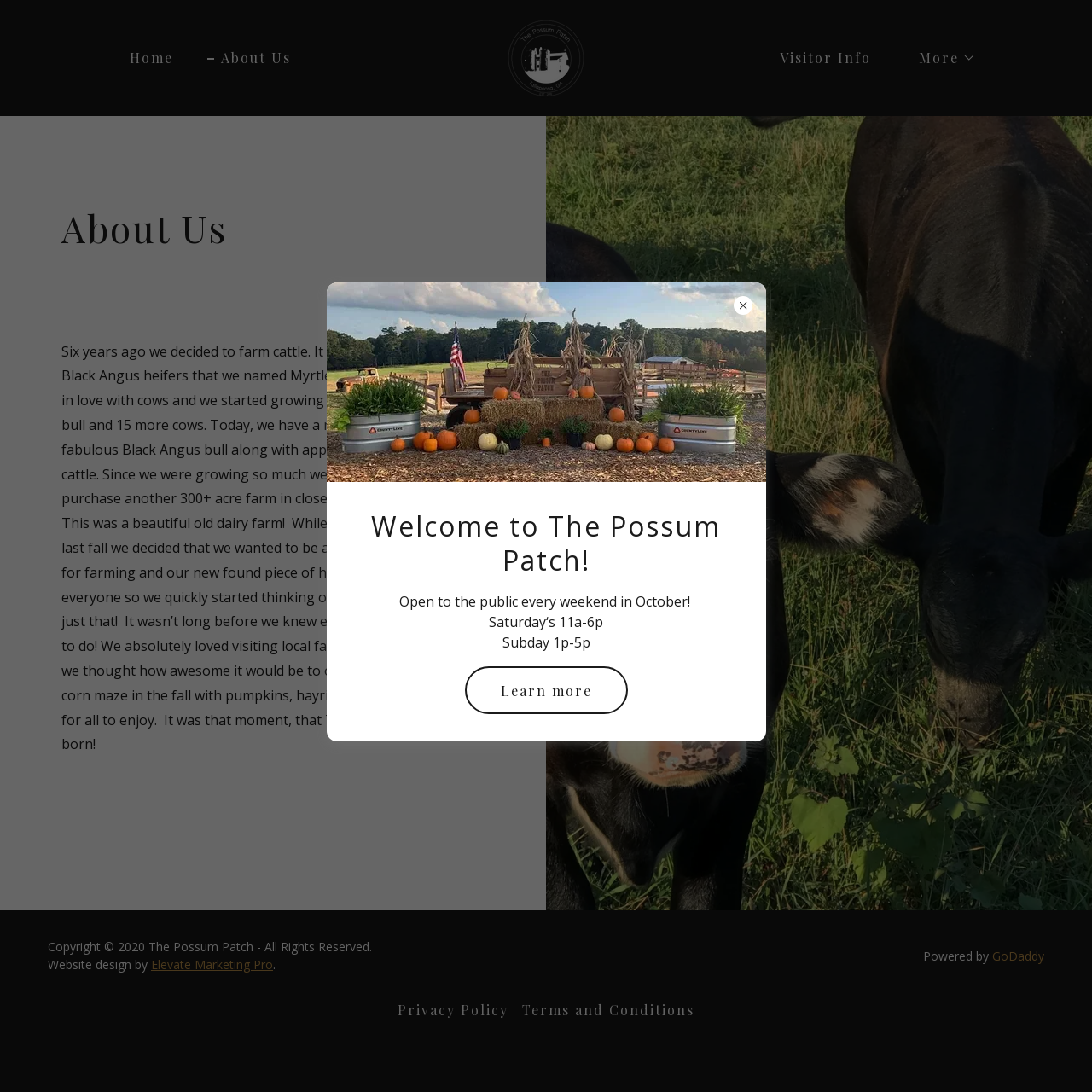Please identify the bounding box coordinates of the element that needs to be clicked to execute the following command: "Learn more about The Possum Patch". Provide the bounding box using four float numbers between 0 and 1, formatted as [left, top, right, bottom].

[0.425, 0.61, 0.575, 0.654]